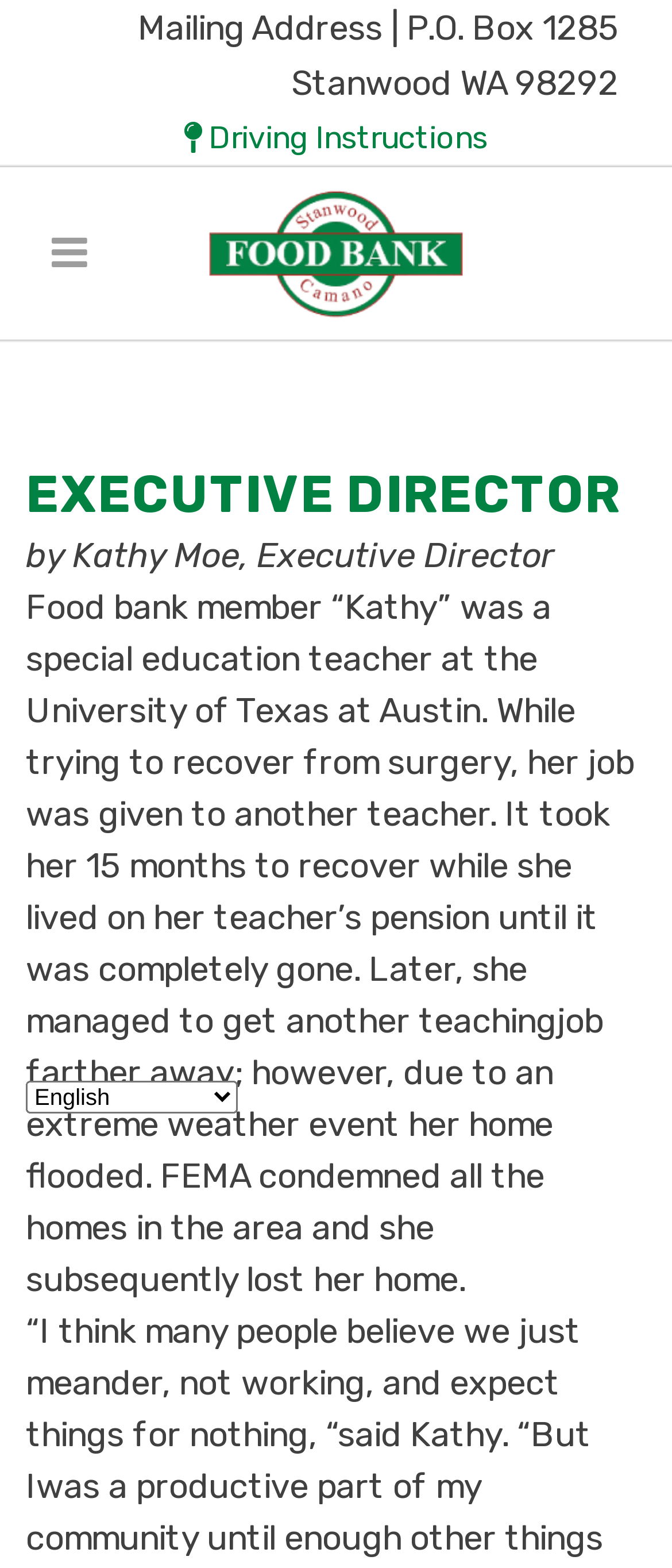What was Kathy's previous job?
Refer to the image and provide a thorough answer to the question.

According to the text, Kathy was a special education teacher at the University of Texas at Austin before she lost her job due to surgery and later became the executive director of the food bank.